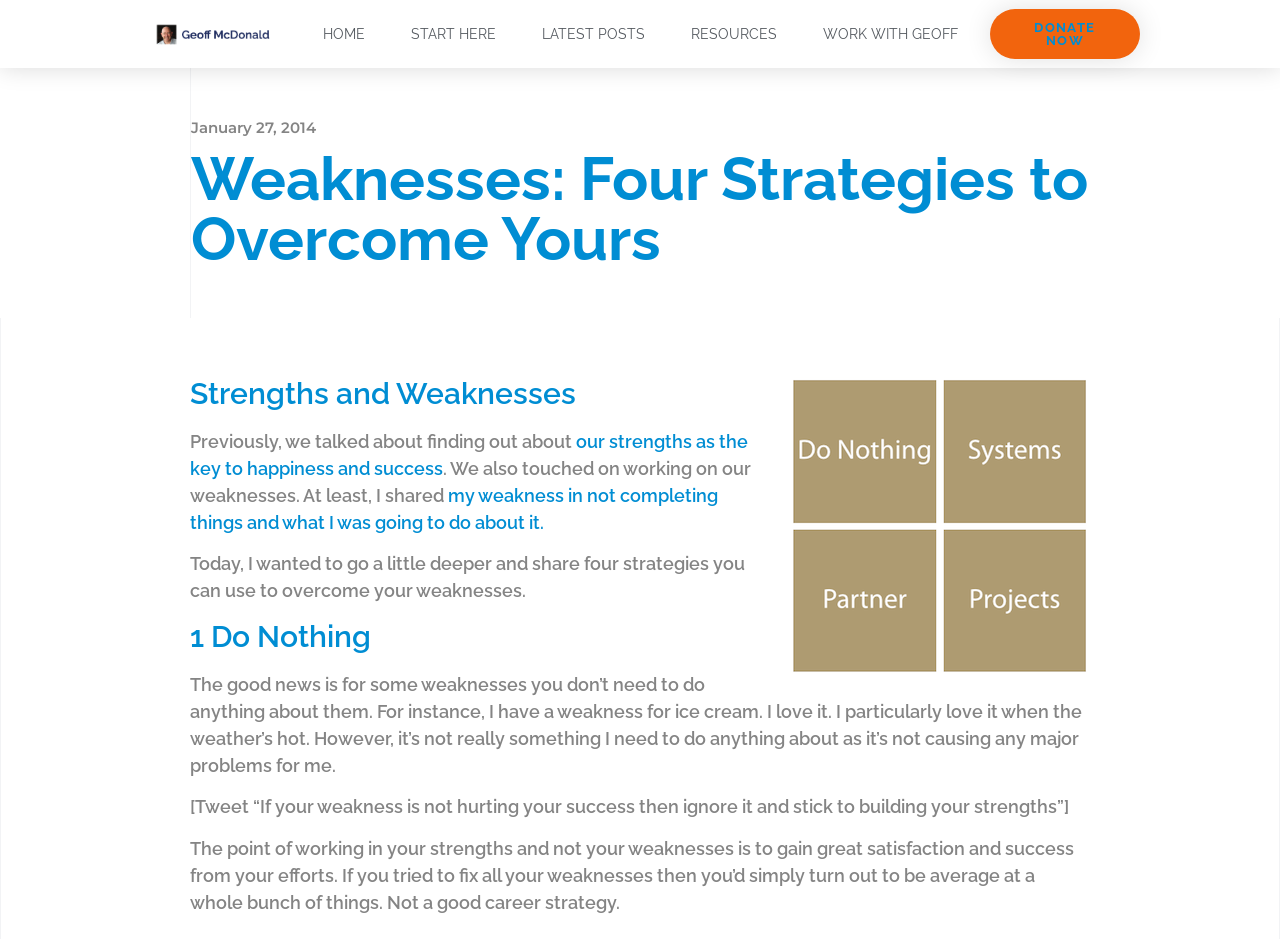Given the description "Hello world!", determine the bounding box of the corresponding UI element.

None